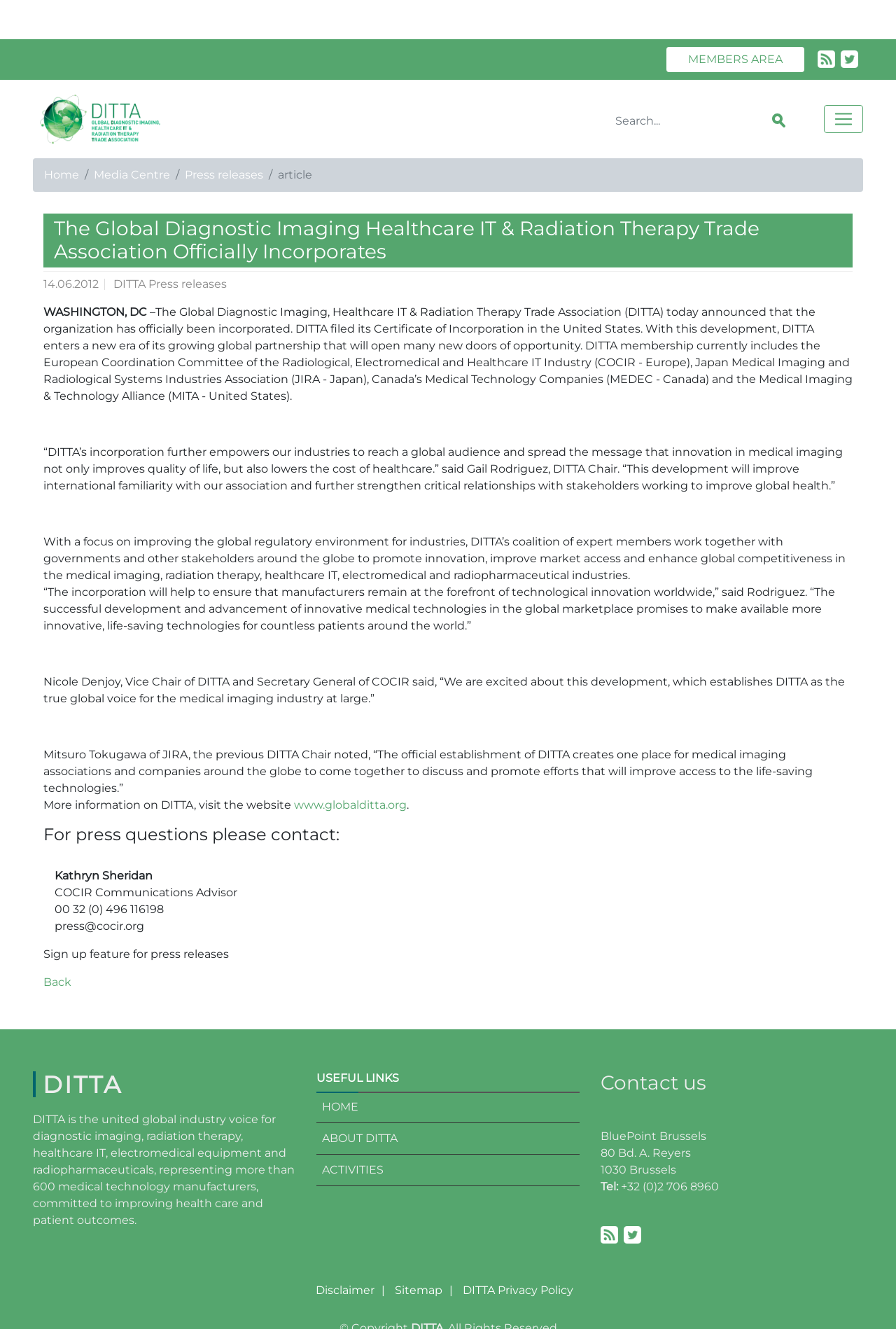Find the bounding box coordinates of the clickable area required to complete the following action: "Search for something".

[0.687, 0.084, 0.852, 0.098]